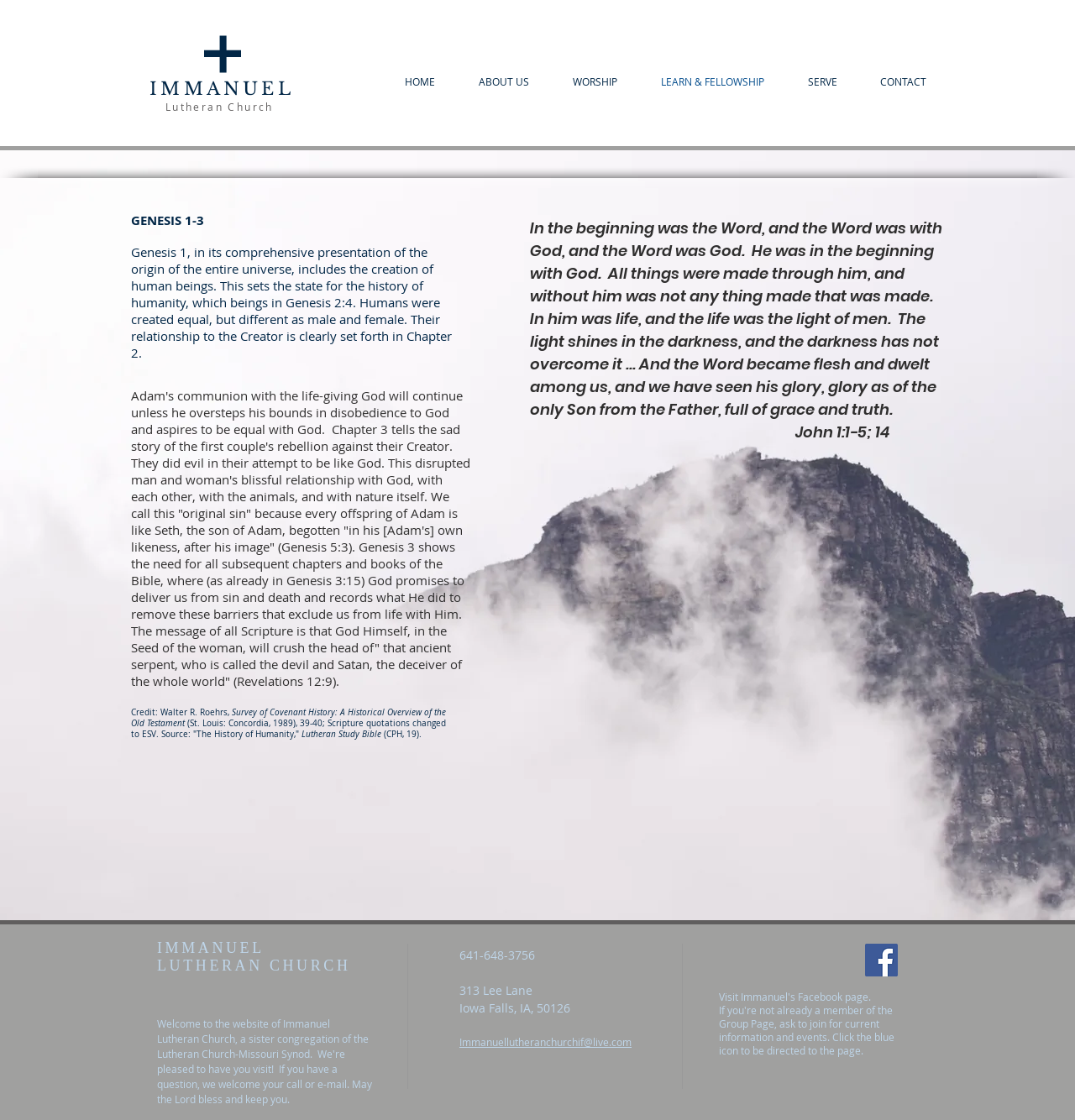What is the phone number of the church?
Answer the question with a single word or phrase derived from the image.

641-648-3756